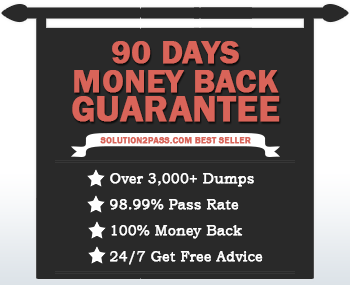Please reply to the following question using a single word or phrase: 
What kind of support is provided to customers?

24/7 Free Advice